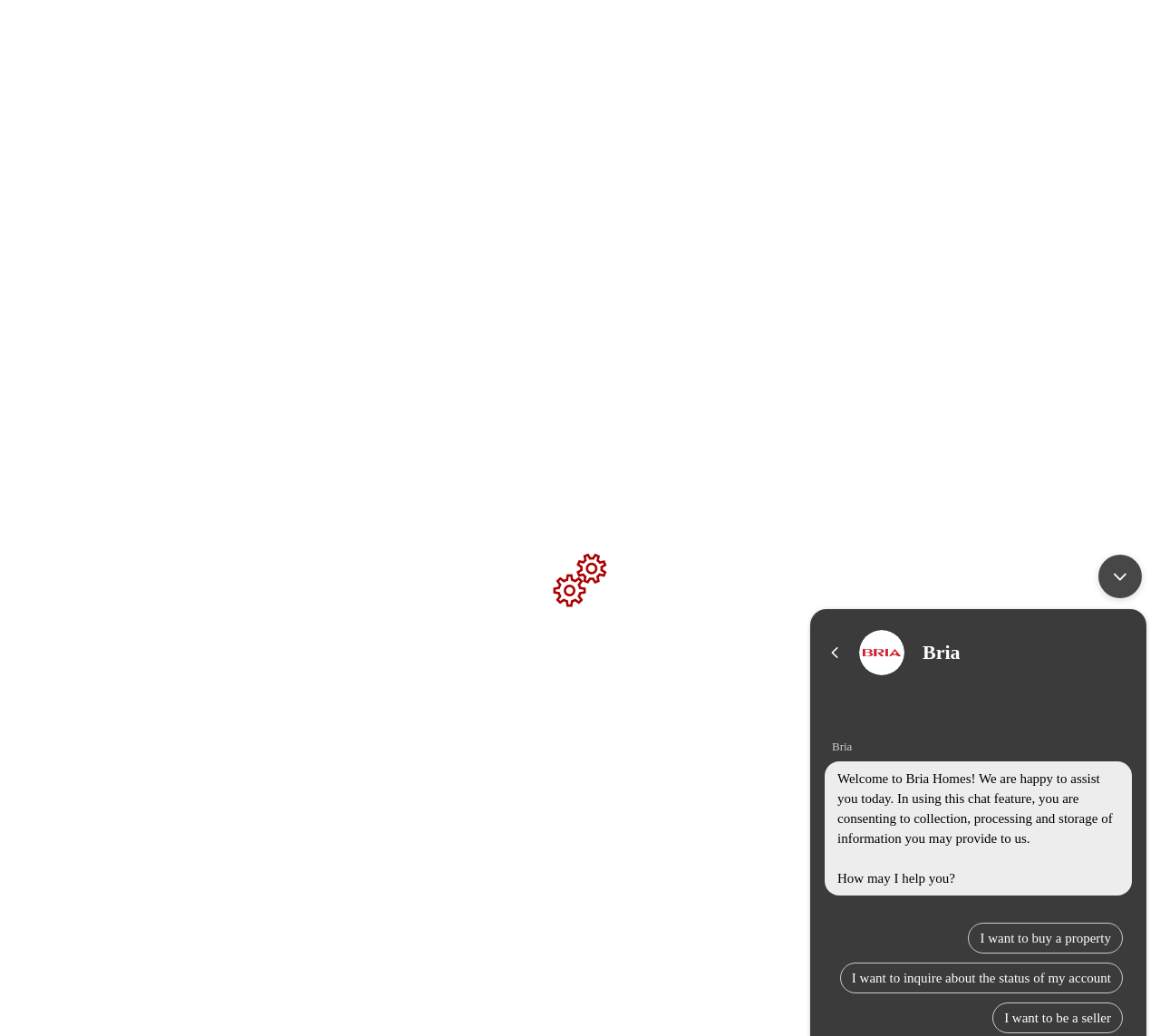What type of properties are featured in the 'Featured Properties' section?
Provide an in-depth answer to the question, covering all aspects.

The 'Featured Properties' section showcases homes, specifically Bria Digos Home, with images and details about the property.